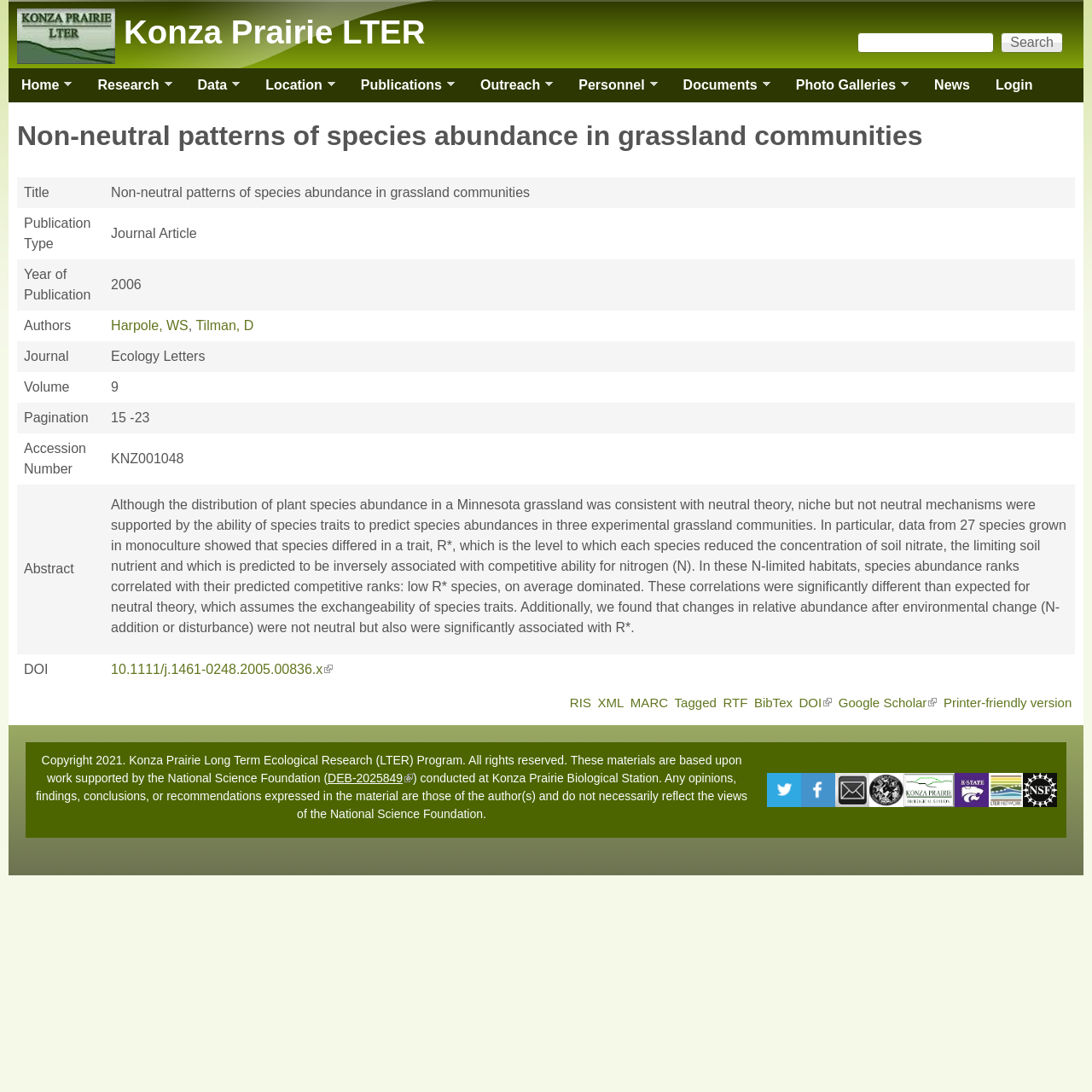Please determine the bounding box coordinates of the element's region to click in order to carry out the following instruction: "View the printer-friendly version of the article". The coordinates should be four float numbers between 0 and 1, i.e., [left, top, right, bottom].

[0.864, 0.637, 0.981, 0.65]